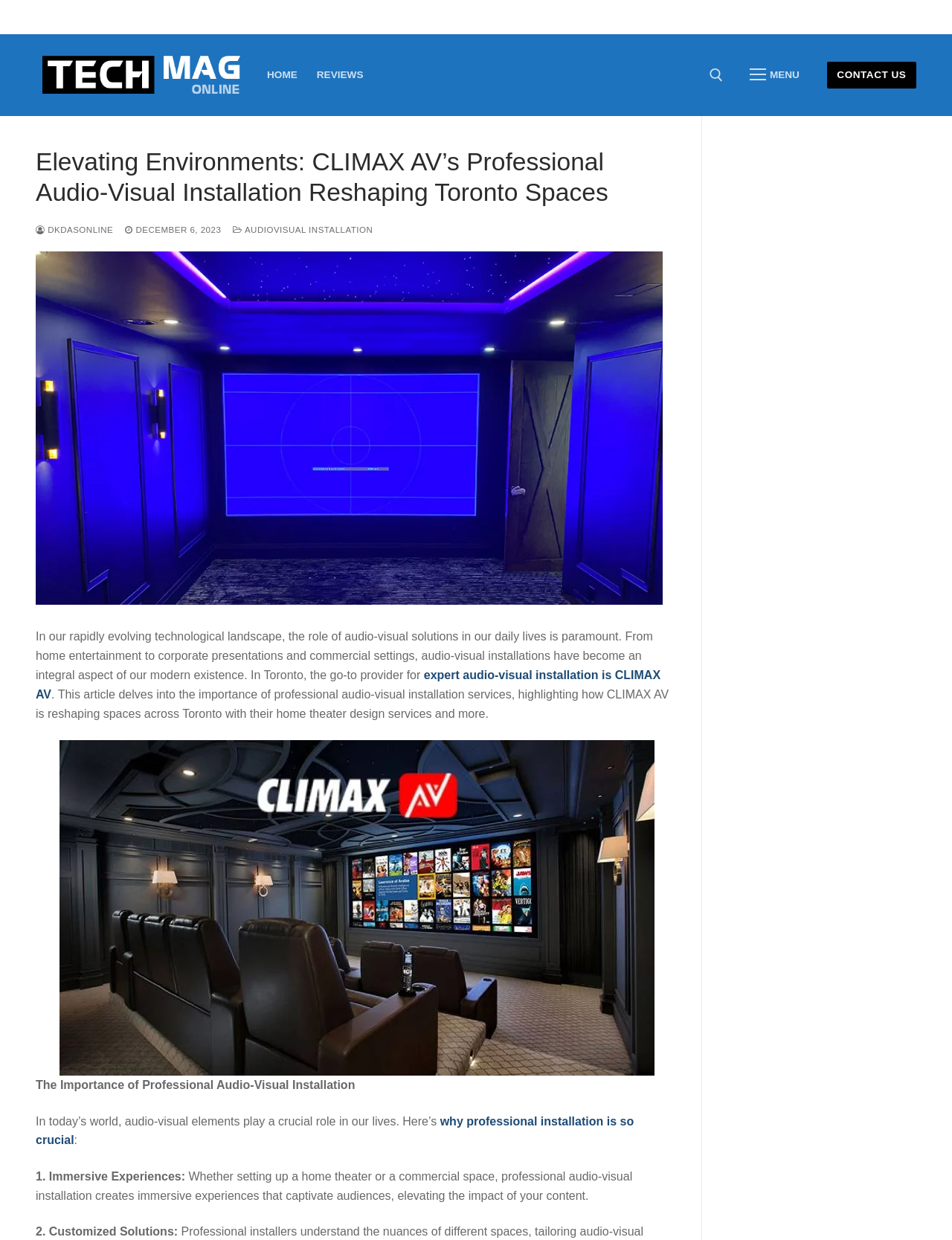Locate the bounding box coordinates of the element that should be clicked to execute the following instruction: "open navigation menu".

[0.772, 0.048, 0.856, 0.073]